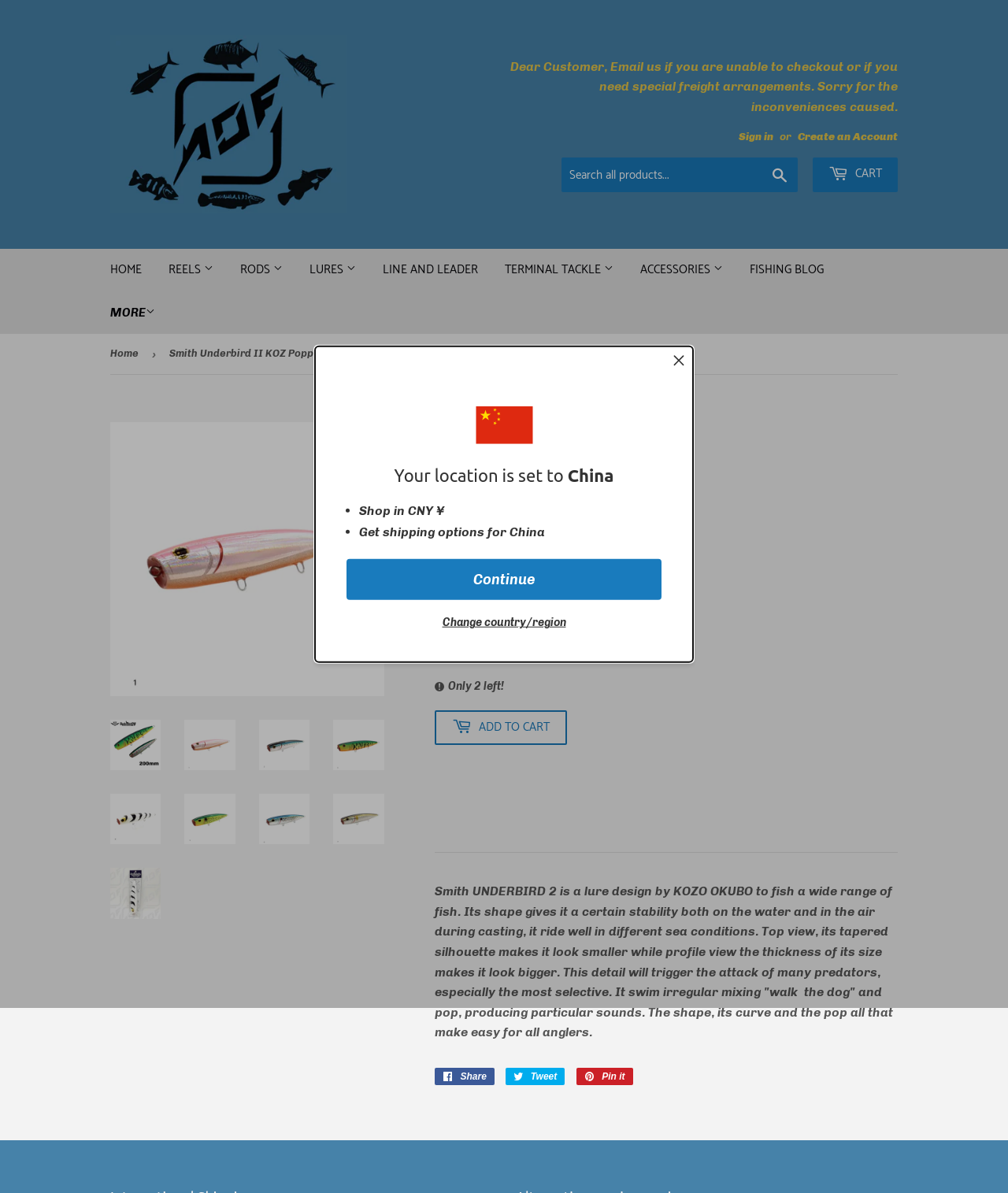Locate the bounding box coordinates of the element to click to perform the following action: 'Go to LURES page'. The coordinates should be given as four float values between 0 and 1, in the form of [left, top, right, bottom].

[0.295, 0.209, 0.365, 0.244]